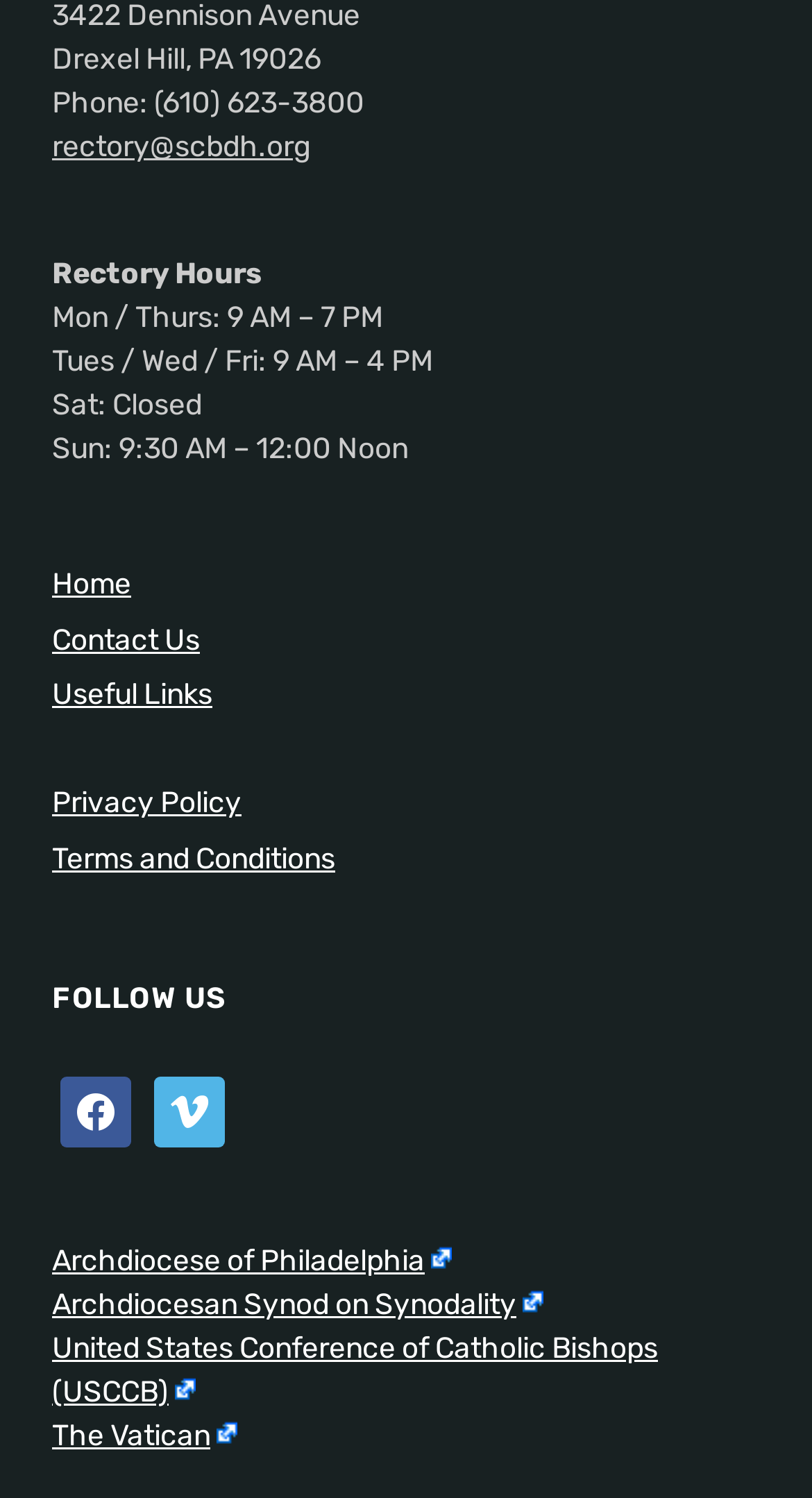Locate the UI element described as follows: "Archdiocesan Synod on Synodality". Return the bounding box coordinates as four float numbers between 0 and 1 in the order [left, top, right, bottom].

[0.064, 0.859, 0.669, 0.882]